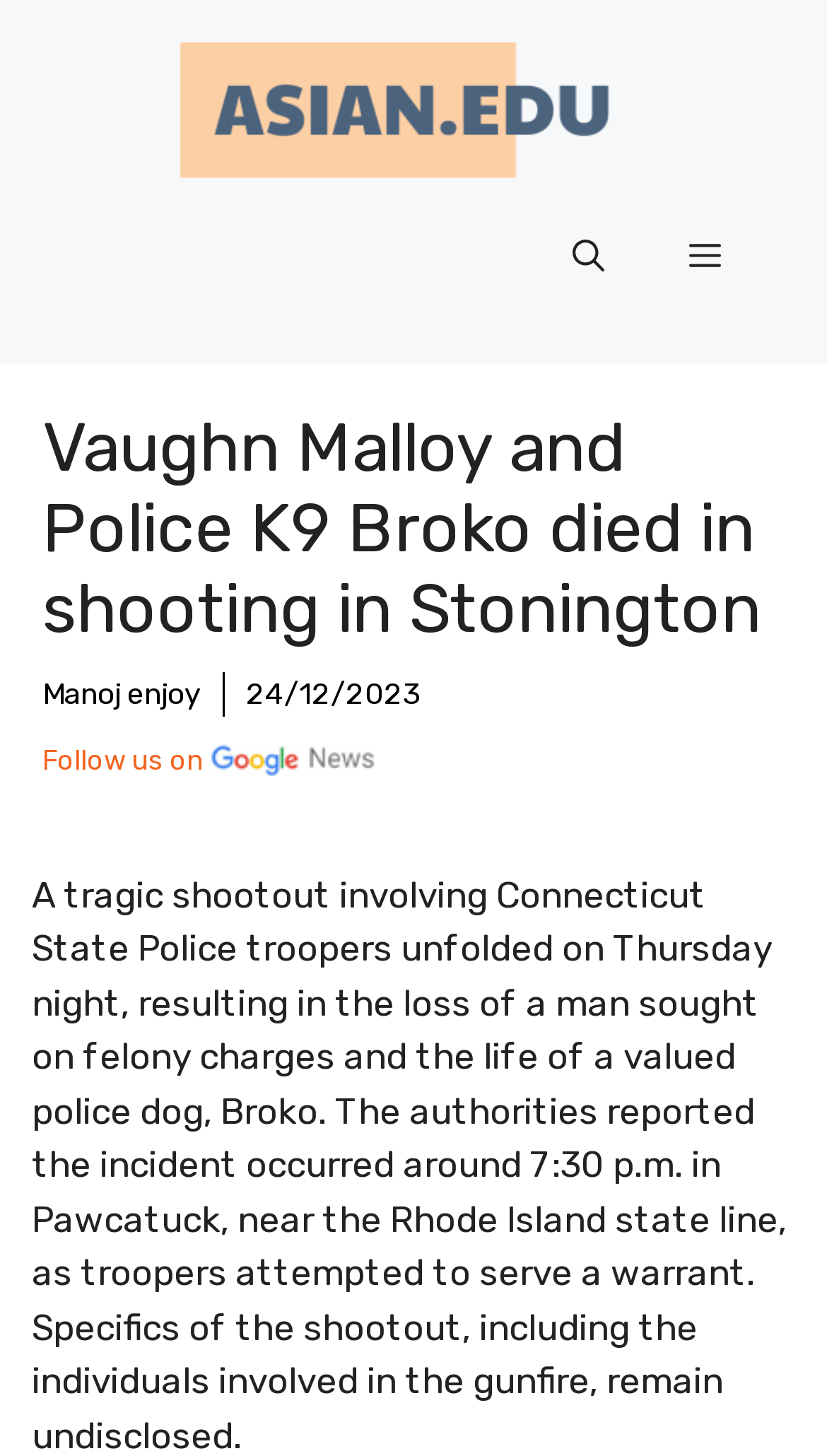What is the date of the article?
From the screenshot, supply a one-word or short-phrase answer.

24/12/2023